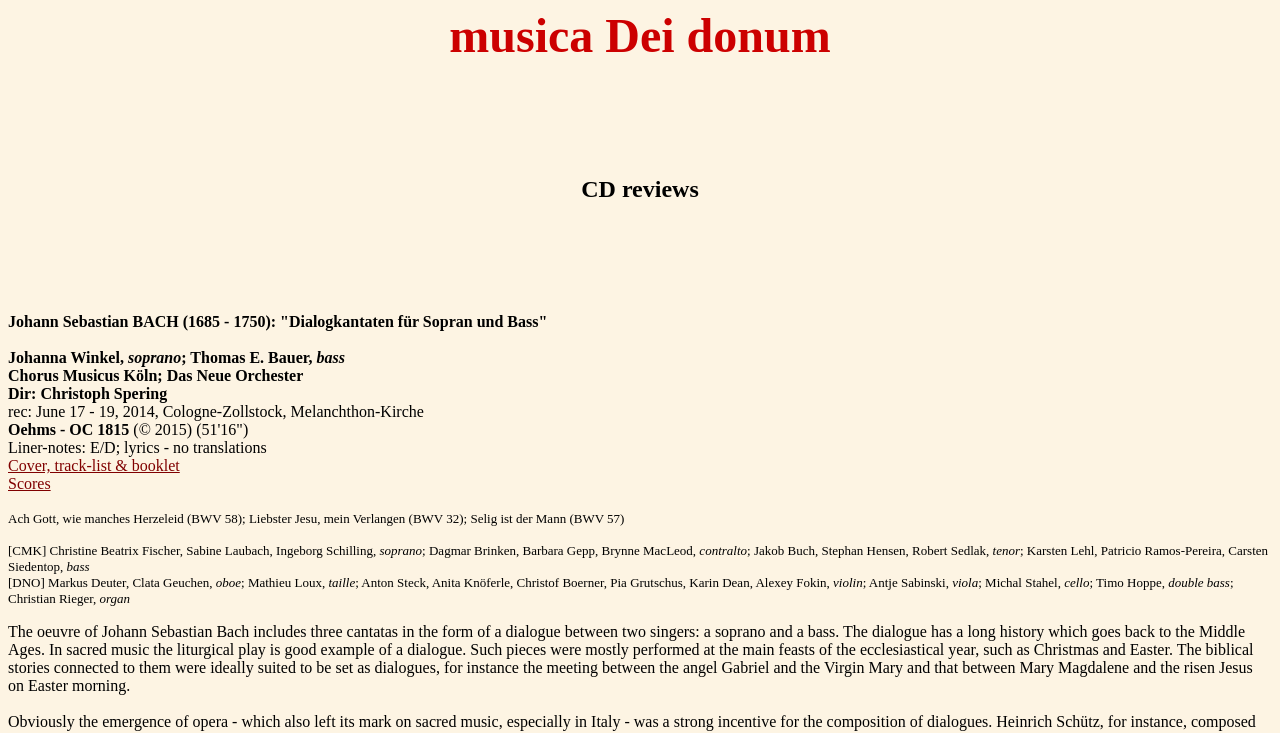Provide a brief response to the question using a single word or phrase: 
What is the name of the church where the CD was recorded?

Melanchthon-Kirche